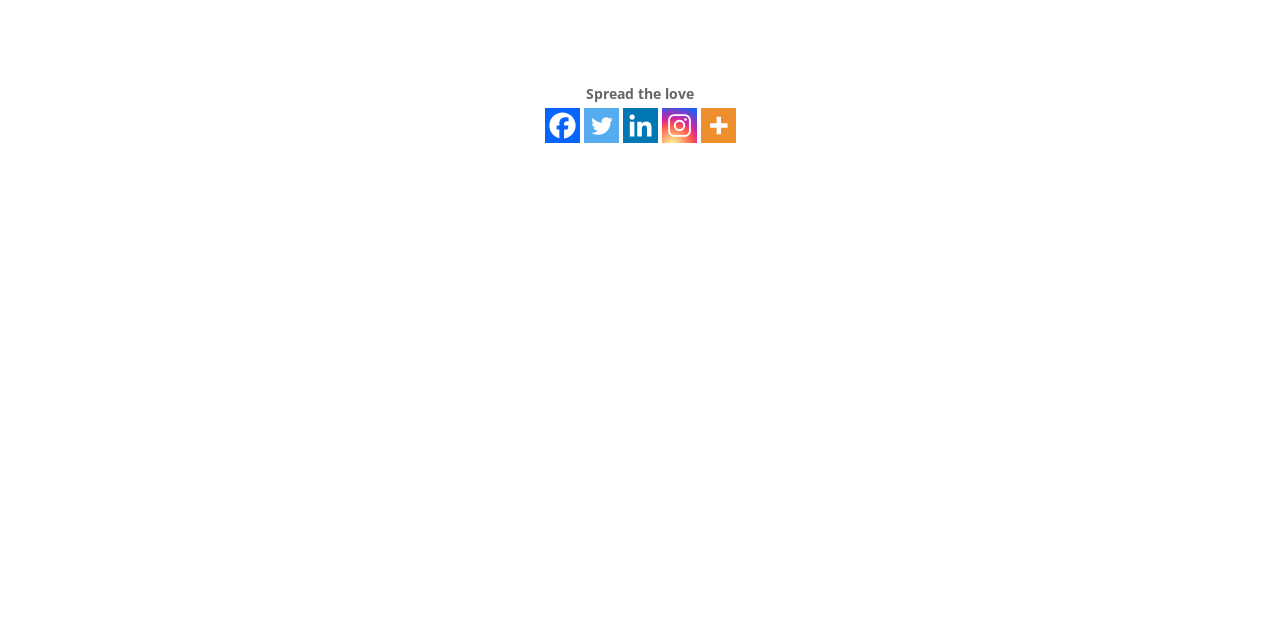Based on the element description title="More", identify the bounding box of the UI element in the given webpage screenshot. The coordinates should be in the format (top-left x, top-left y, bottom-right x, bottom-right y) and must be between 0 and 1.

[0.547, 0.169, 0.575, 0.224]